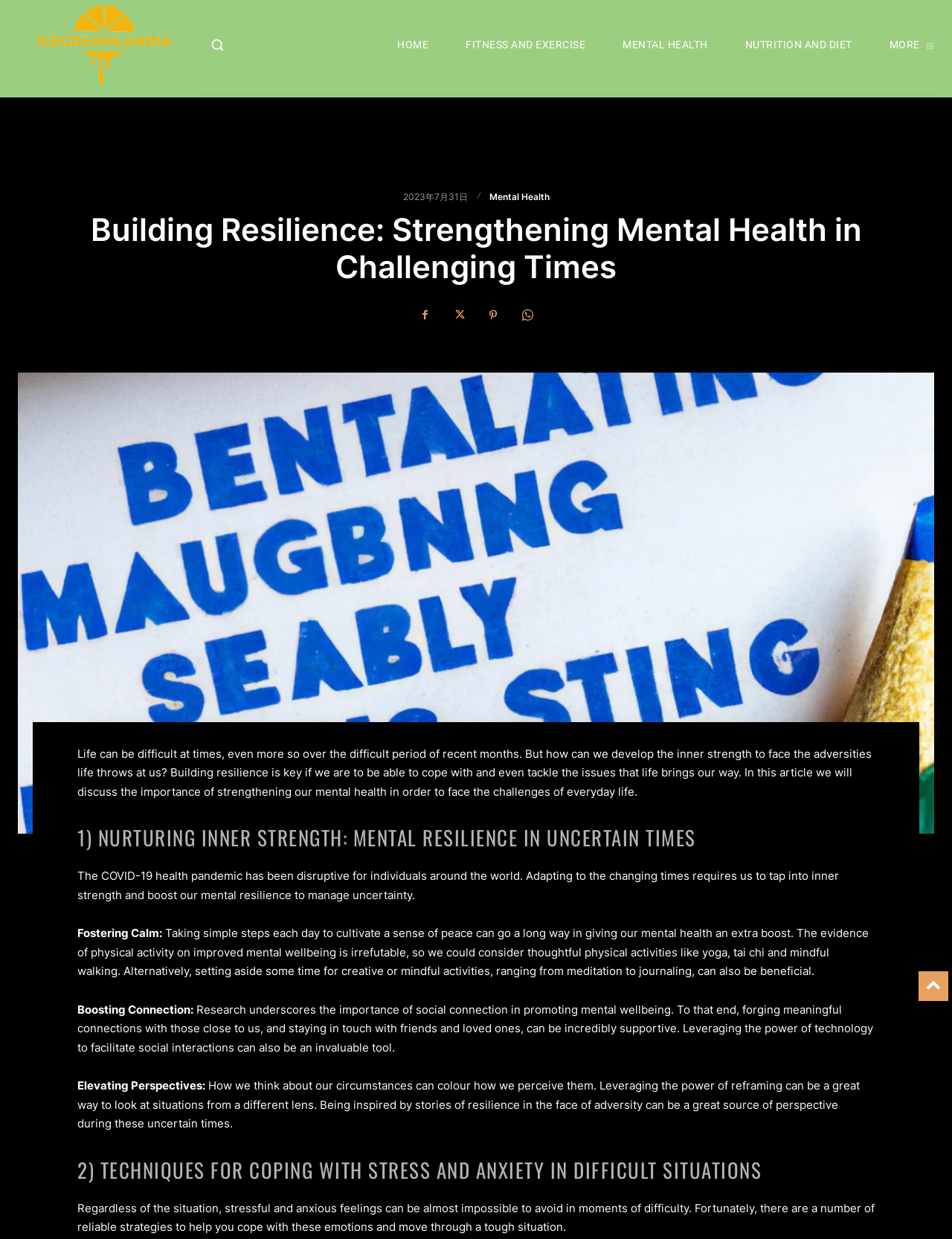Please provide a brief answer to the question using only one word or phrase: 
What is the purpose of the article?

Building resilience